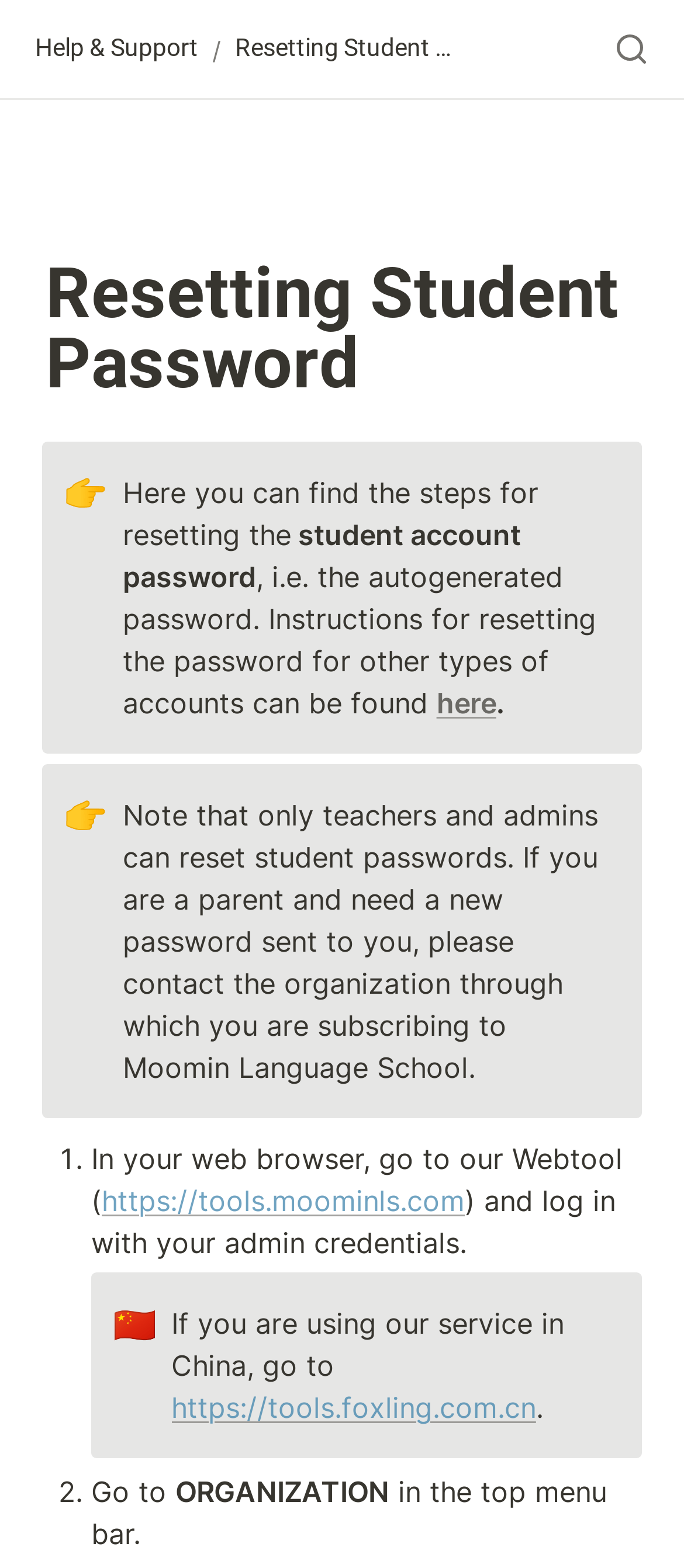Provide a one-word or short-phrase answer to the question:
What is the first step in resetting a student password?

Go to Webtool